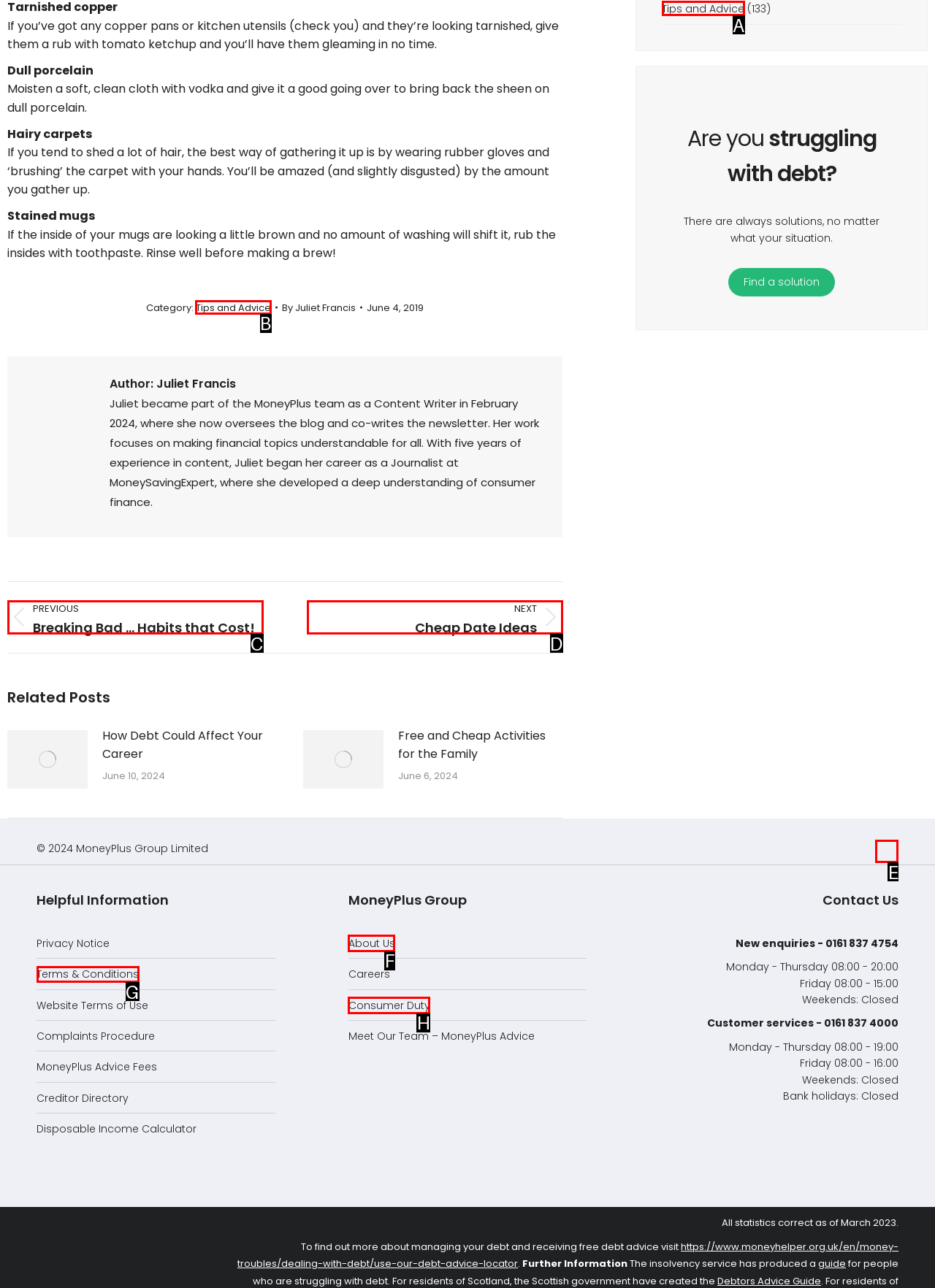Select the proper HTML element to perform the given task: Click on the 'Tips and Advice' link Answer with the corresponding letter from the provided choices.

B